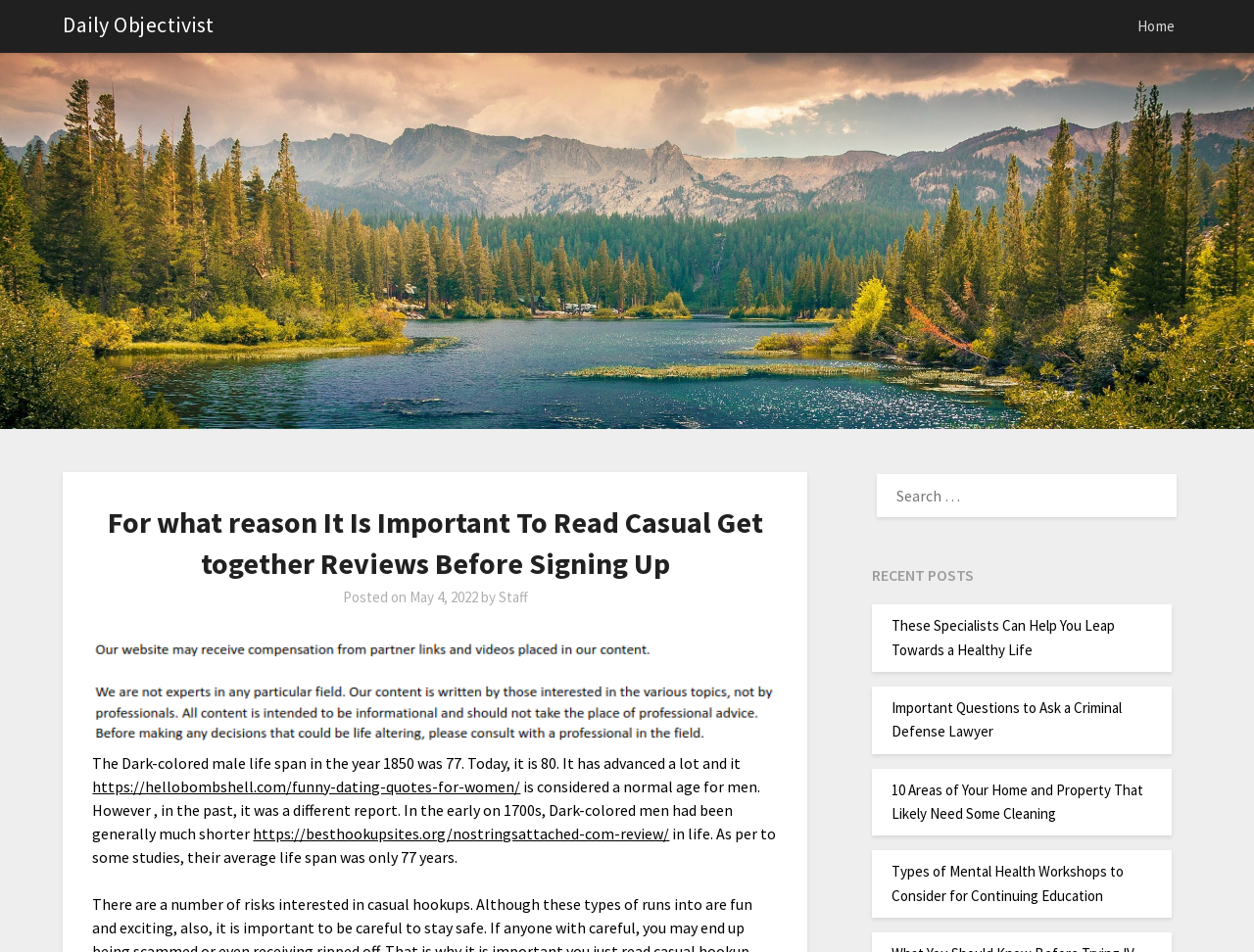Provide the bounding box coordinates of the HTML element this sentence describes: "Staff". The bounding box coordinates consist of four float numbers between 0 and 1, i.e., [left, top, right, bottom].

[0.397, 0.617, 0.421, 0.637]